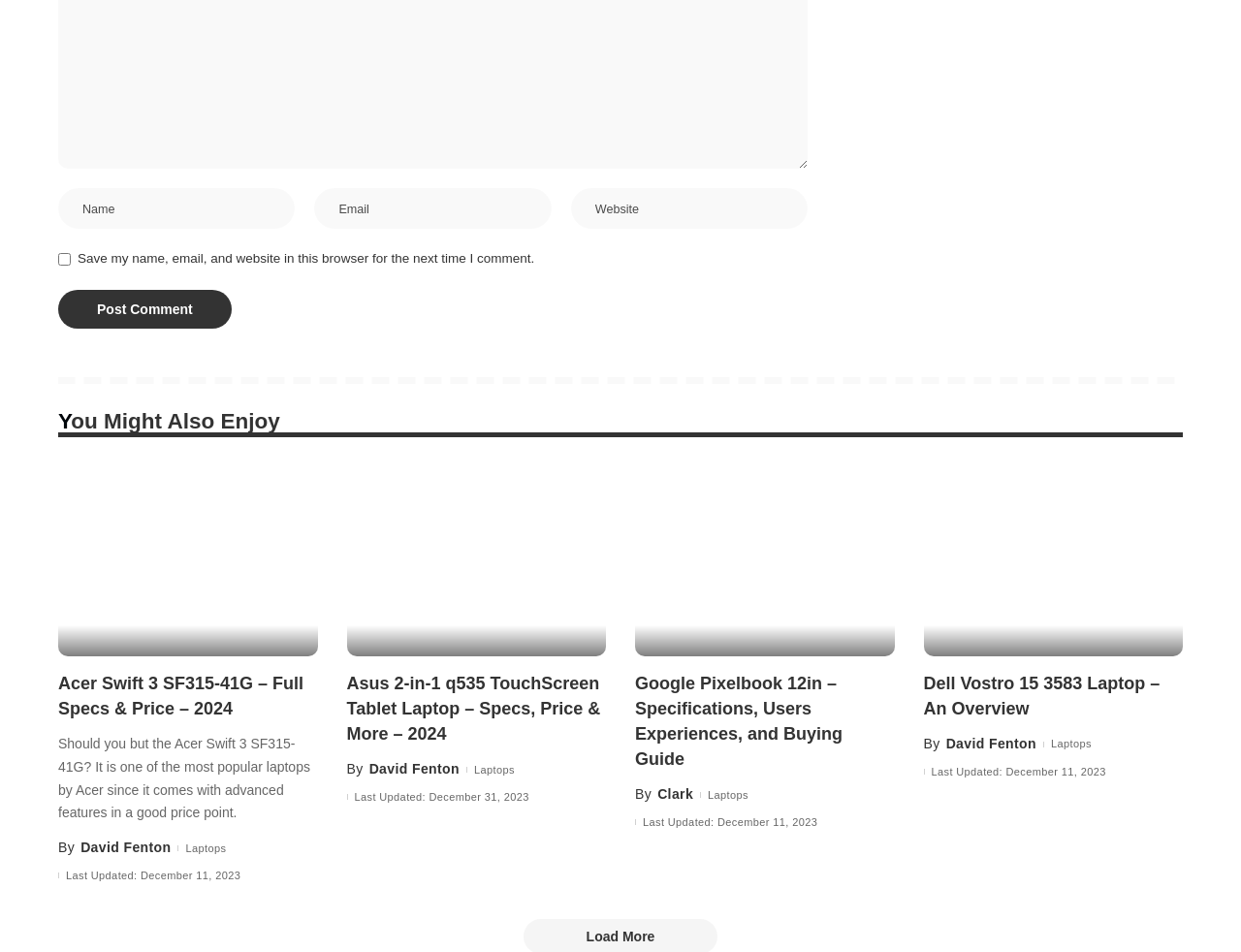Could you provide the bounding box coordinates for the portion of the screen to click to complete this instruction: "View details of Asus 2-in-1 q535 TouchScreen Tablet Laptop"?

[0.279, 0.485, 0.488, 0.689]